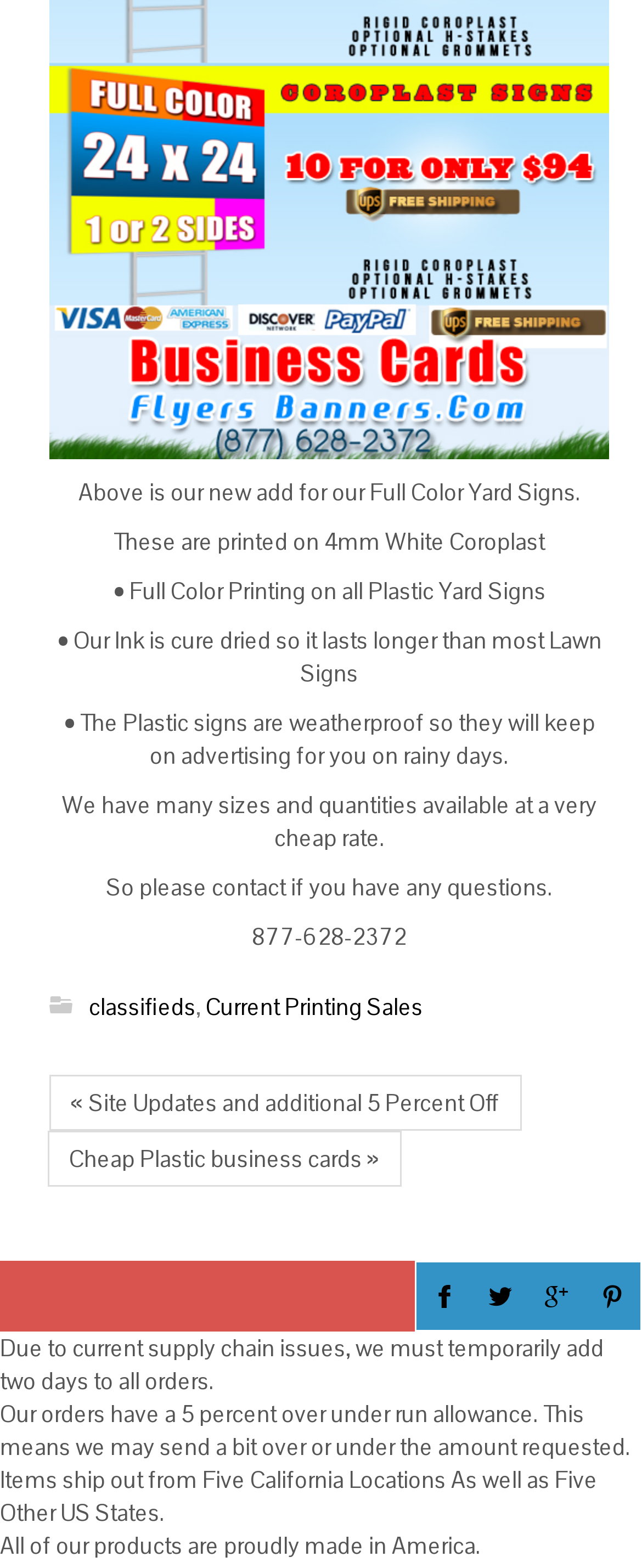Using the information in the image, give a comprehensive answer to the question: 
Where are the products made?

The answer can be found in the tenth sentence of the webpage, which states 'All of our products are proudly made in America'.